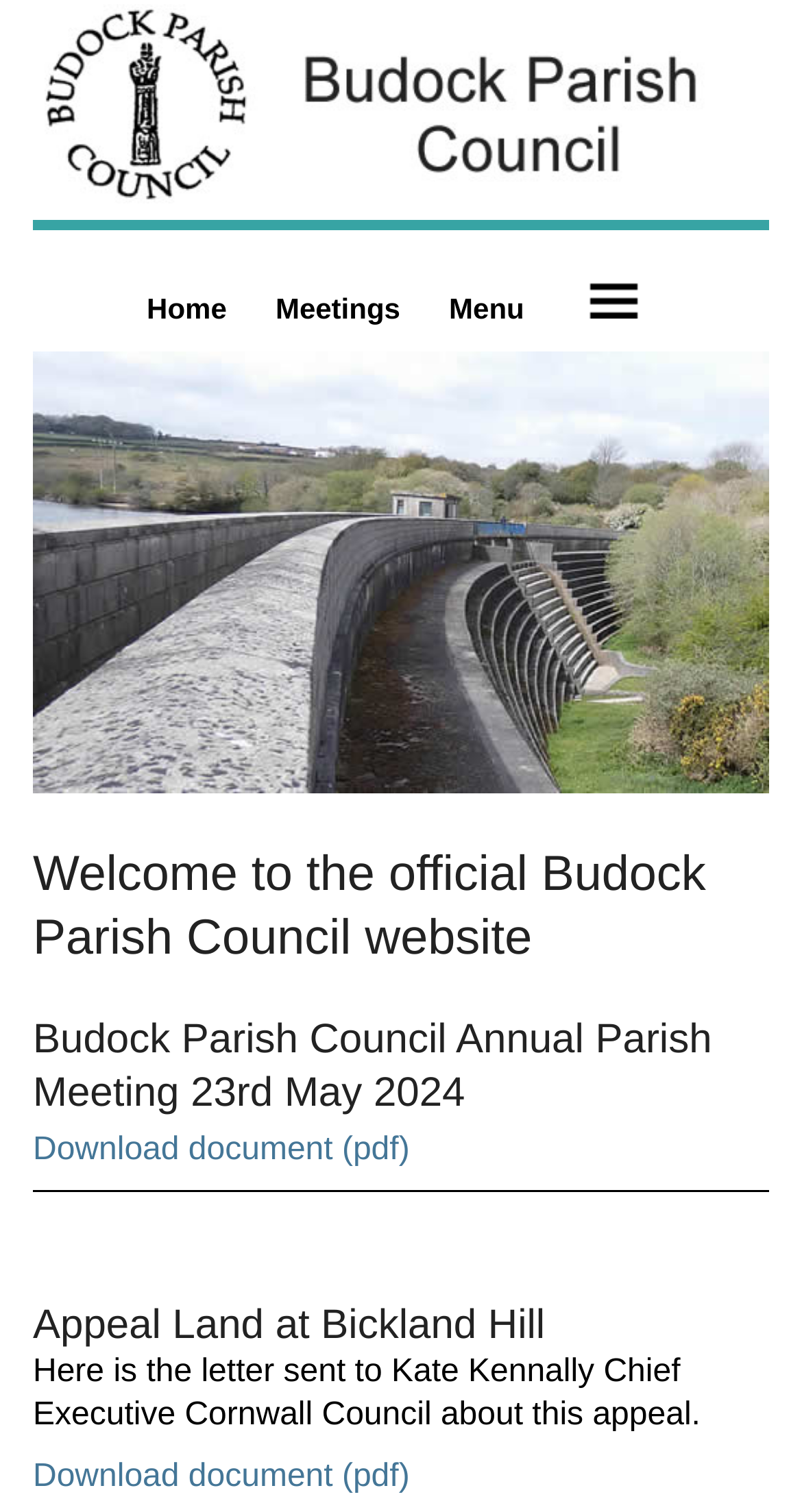Utilize the information from the image to answer the question in detail:
What is the name of the reservoir shown in the image?

I looked at the image description and found that it is 'The Dam at Argal Reservoir'. Therefore, the name of the reservoir is Argal Reservoir.